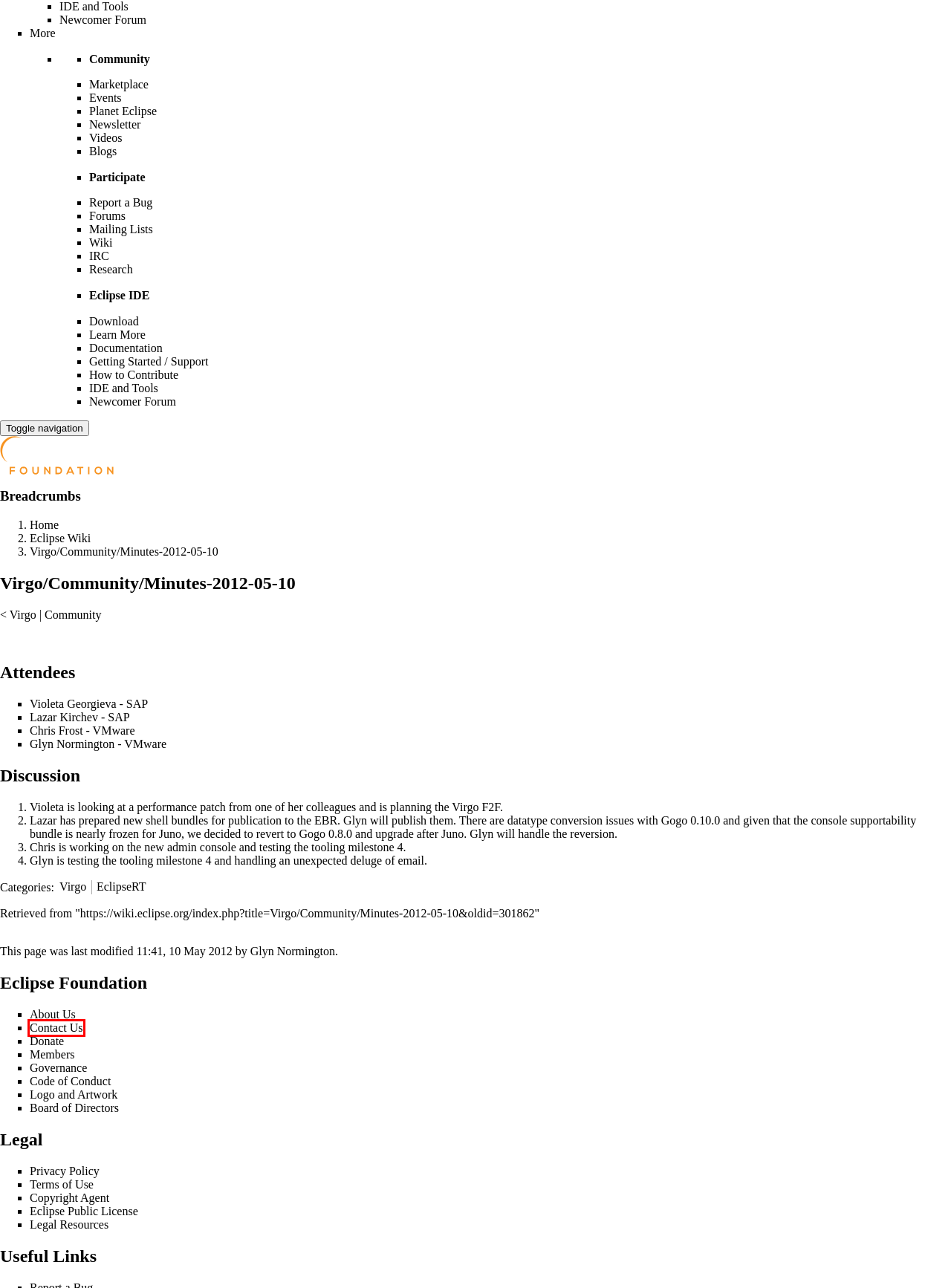Review the screenshot of a webpage that includes a red bounding box. Choose the most suitable webpage description that matches the new webpage after clicking the element within the red bounding box. Here are the candidates:
A. Eclipse Public License 2.0 | The Eclipse Foundation
B. Eclipse Foundation Legal Resources | The Eclipse Foundation
C. Eclipse Logos and Artwork | The Eclipse Foundation
D. Contact Us | The Eclipse Foundation
E. Eclipse Community Forums: Newcomers
F. About the Eclipse Foundation | The Eclipse Foundation
G. Eclipse.org Terms of Use | The Eclipse Foundation
H. Sponsor the Eclipse IDE | The Eclipse Foundation

D